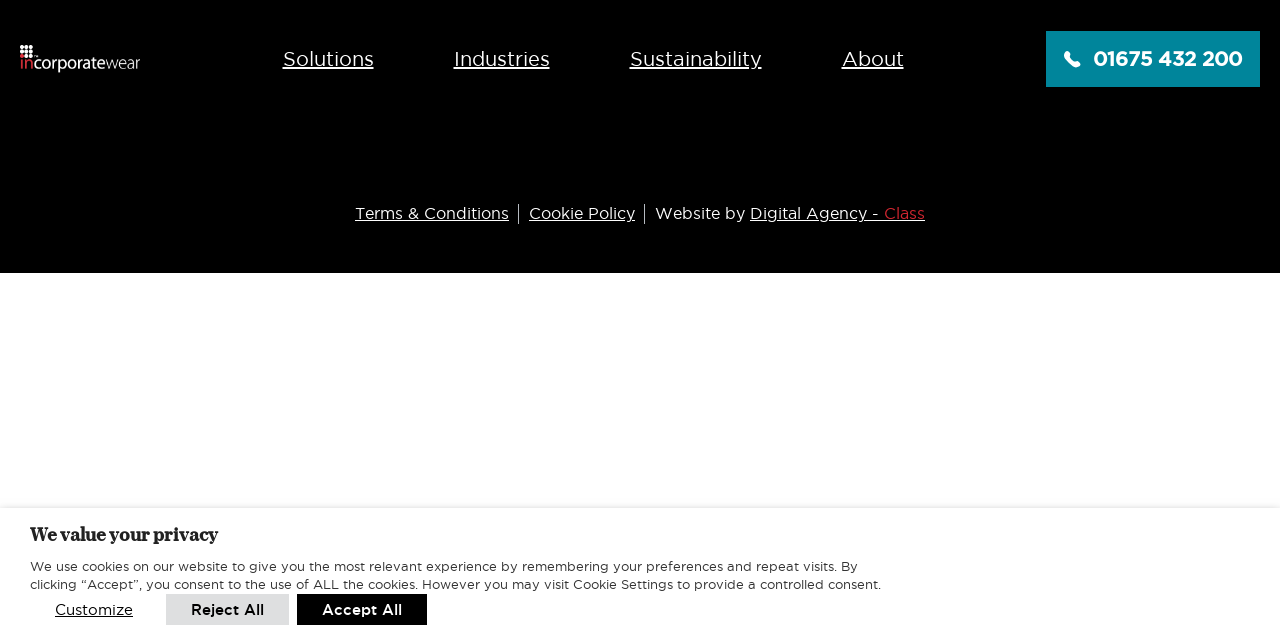Extract the bounding box coordinates of the UI element described by: "parent_node: Solutions". The coordinates should include four float numbers ranging from 0 to 1, e.g., [left, top, right, bottom].

[0.016, 0.071, 0.109, 0.113]